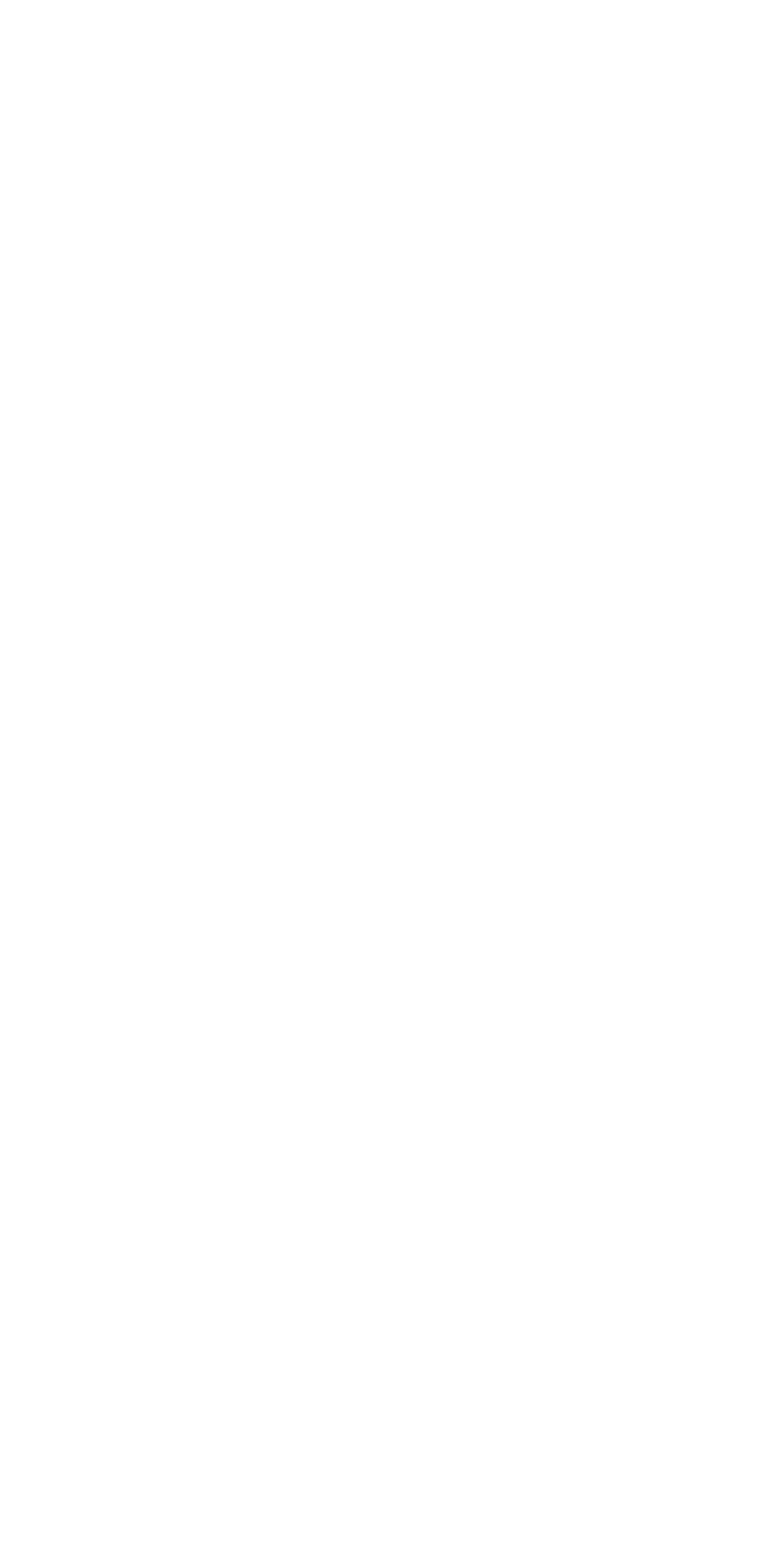Examine the screenshot and answer the question in as much detail as possible: What is the purpose of the Hurricane Preparedness Checklist?

The Hurricane Preparedness Checklist is a link on the webpage that suggests it is a resource to help prepare for storms, which is in line with the overall theme of the webpage discussing storm preparedness.